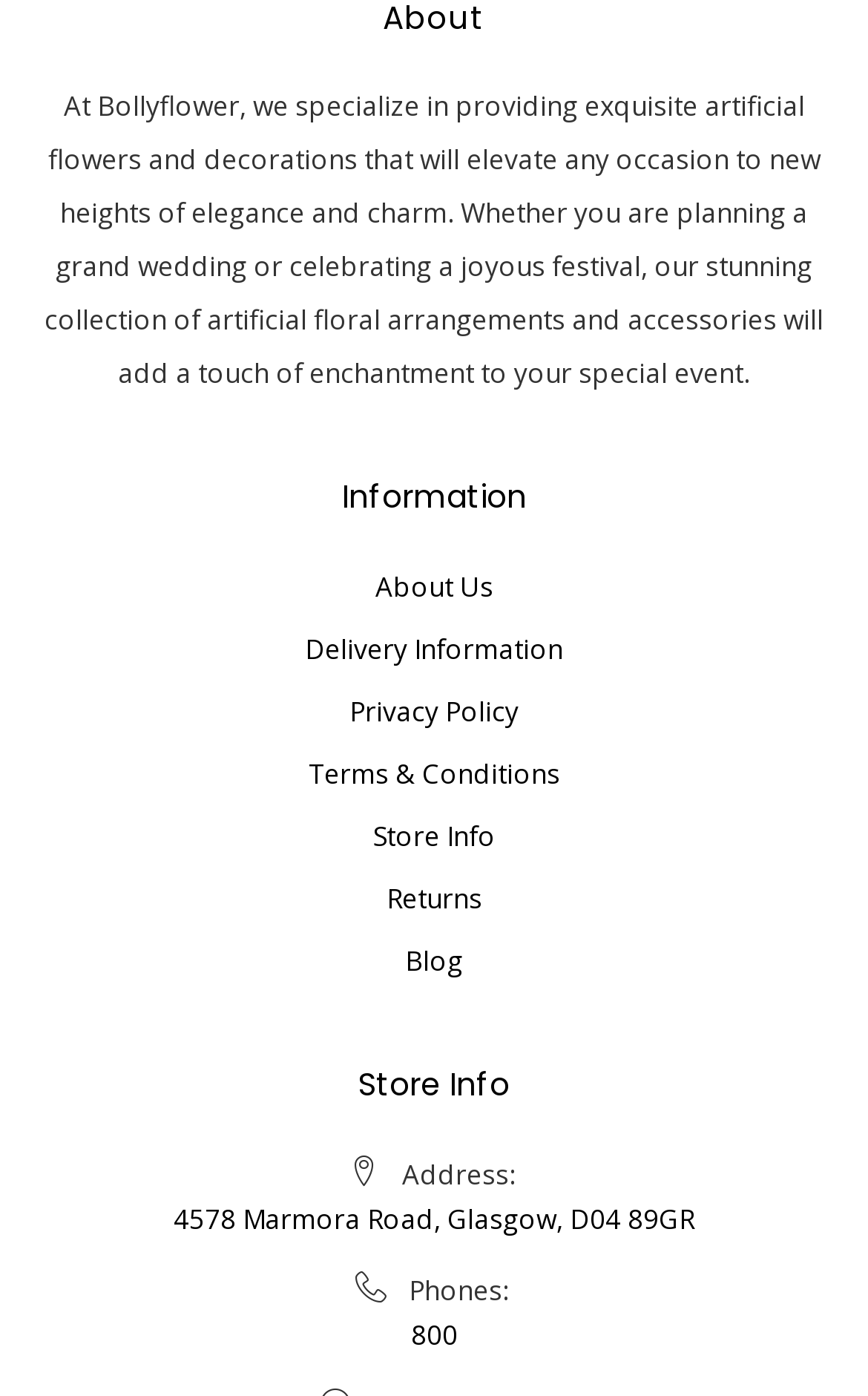What is the address of Bollyflower's store?
Please provide a comprehensive answer based on the details in the screenshot.

By examining the description list under the 'Store Info' heading, we can find the address of Bollyflower's store, which is 4578 Marmora Road, Glasgow, D04 89GR.